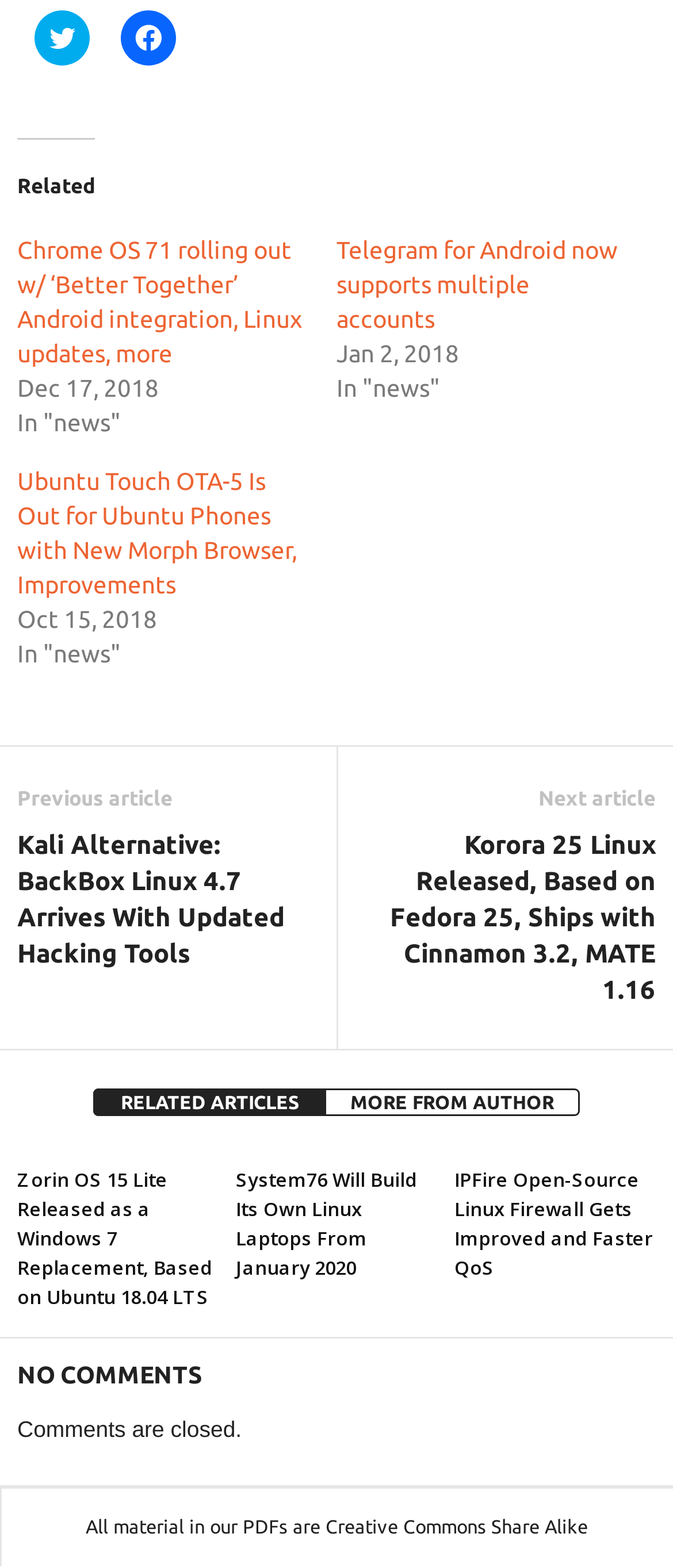Can you specify the bounding box coordinates of the area that needs to be clicked to fulfill the following instruction: "Share on Twitter"?

[0.051, 0.007, 0.133, 0.042]